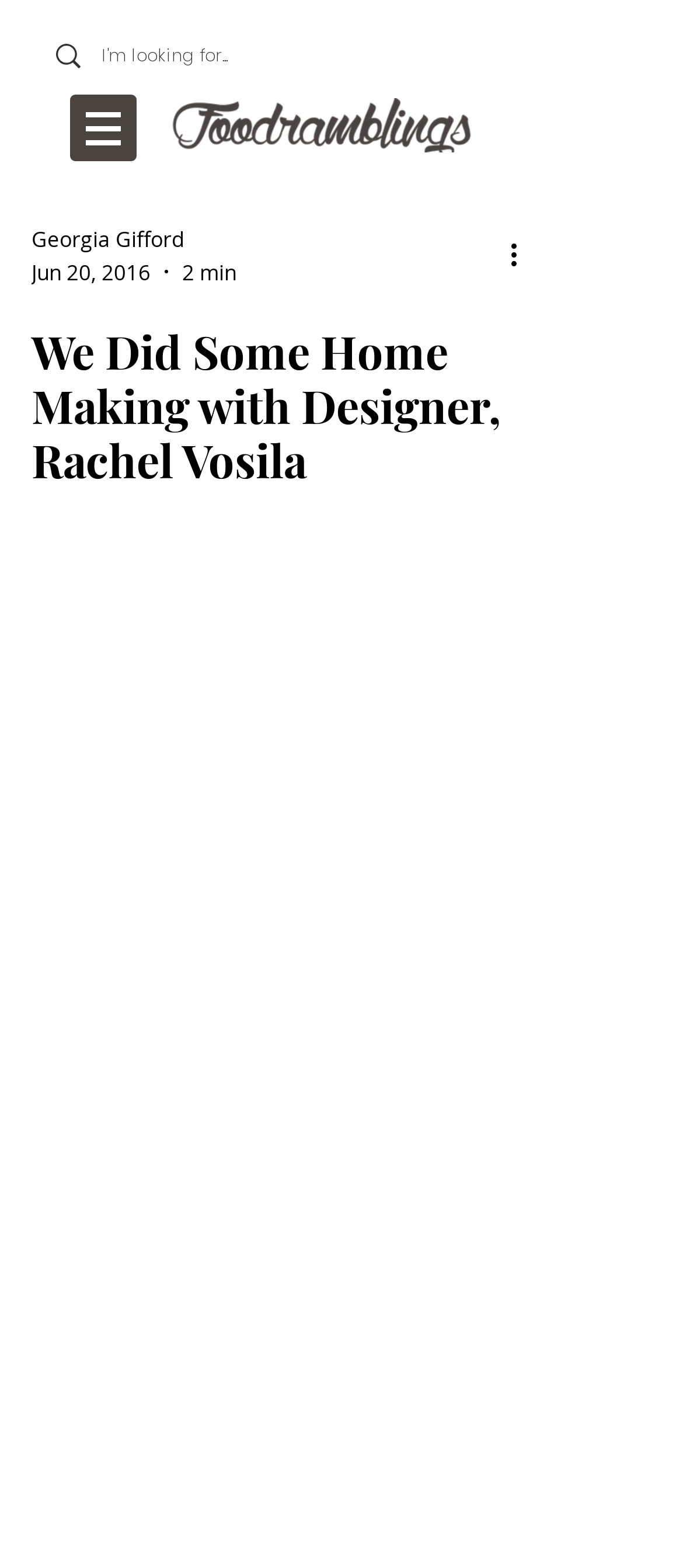Provide a comprehensive caption for the webpage.

The webpage appears to be a blog post about a DIY homemaking workshop with a designer, Rachel Vosila. At the top left, there is a search bar with a magnifying glass icon and a placeholder text "I'm looking for...". Next to it, there is a small image. 

On the top right, there is a navigation menu labeled "Site" with a dropdown button. Below it, there is a logo image of "Foodramblings" with a text "Georgia Gifford" and a date "Jun 20, 2016" on the left side, and a text "2 min" on the right side. 

The main content of the webpage is a blog post with a title "We Did Some Home Making with Designer, Rachel Vosila" in a large font. Below the title, there is a brief introduction to the post, which describes the experience of attending a DIY furniture making workshop with a designer. The text is divided into several paragraphs, with a few empty lines in between. 

On the bottom right, there is a button labeled "More actions" with a dropdown menu. The webpage has a total of 4 images, including the logo, a search icon, and two other icons. There are 2 buttons, one for the navigation menu and one for more actions.